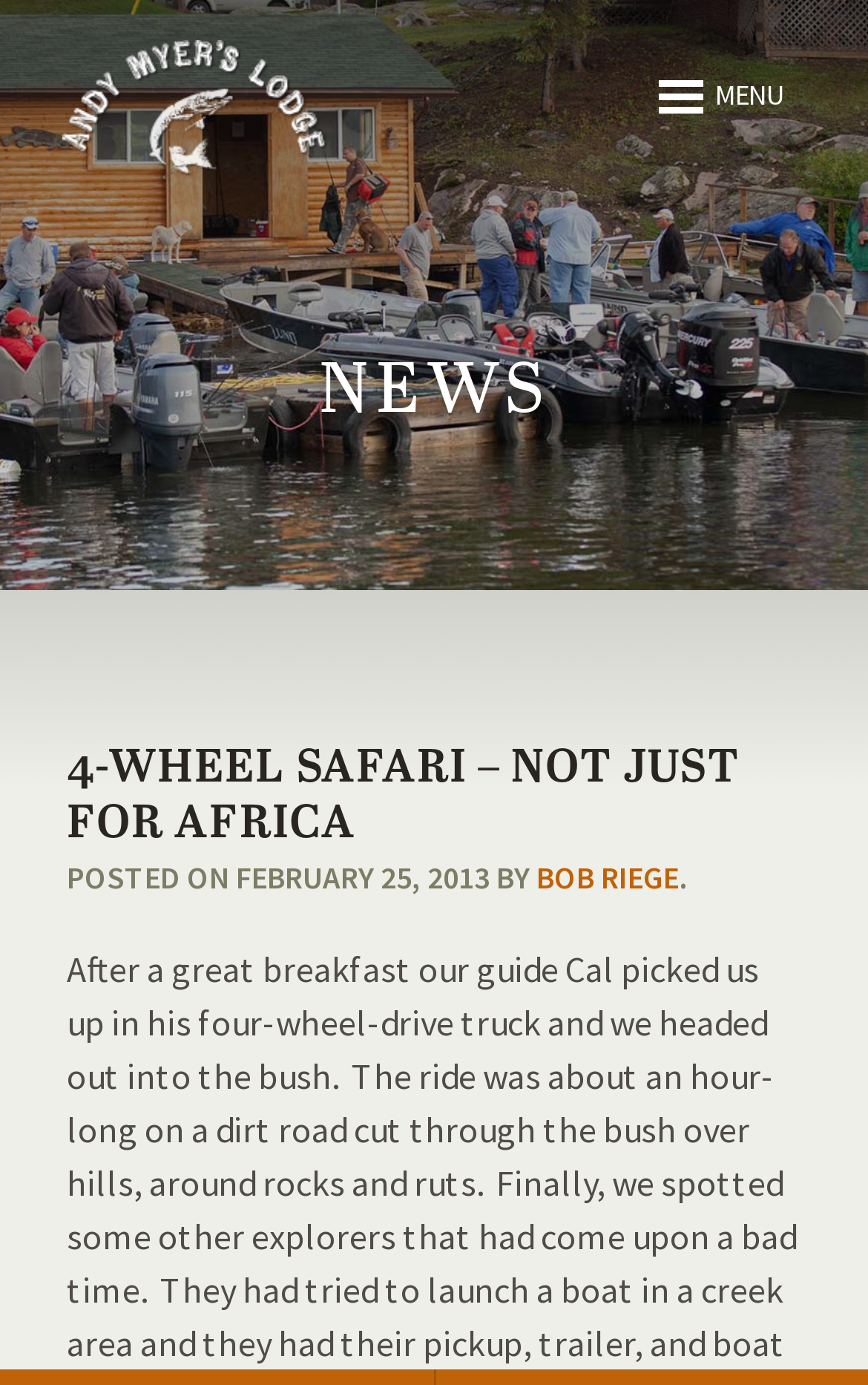Who wrote the article about the 4-wheel safari?
Please use the image to deliver a detailed and complete answer.

I found the answer by examining the text 'POSTED ON FEBRUARY 25, 2013 BY BOB RIEGE' which indicates that Bob Riege is the author of the article.